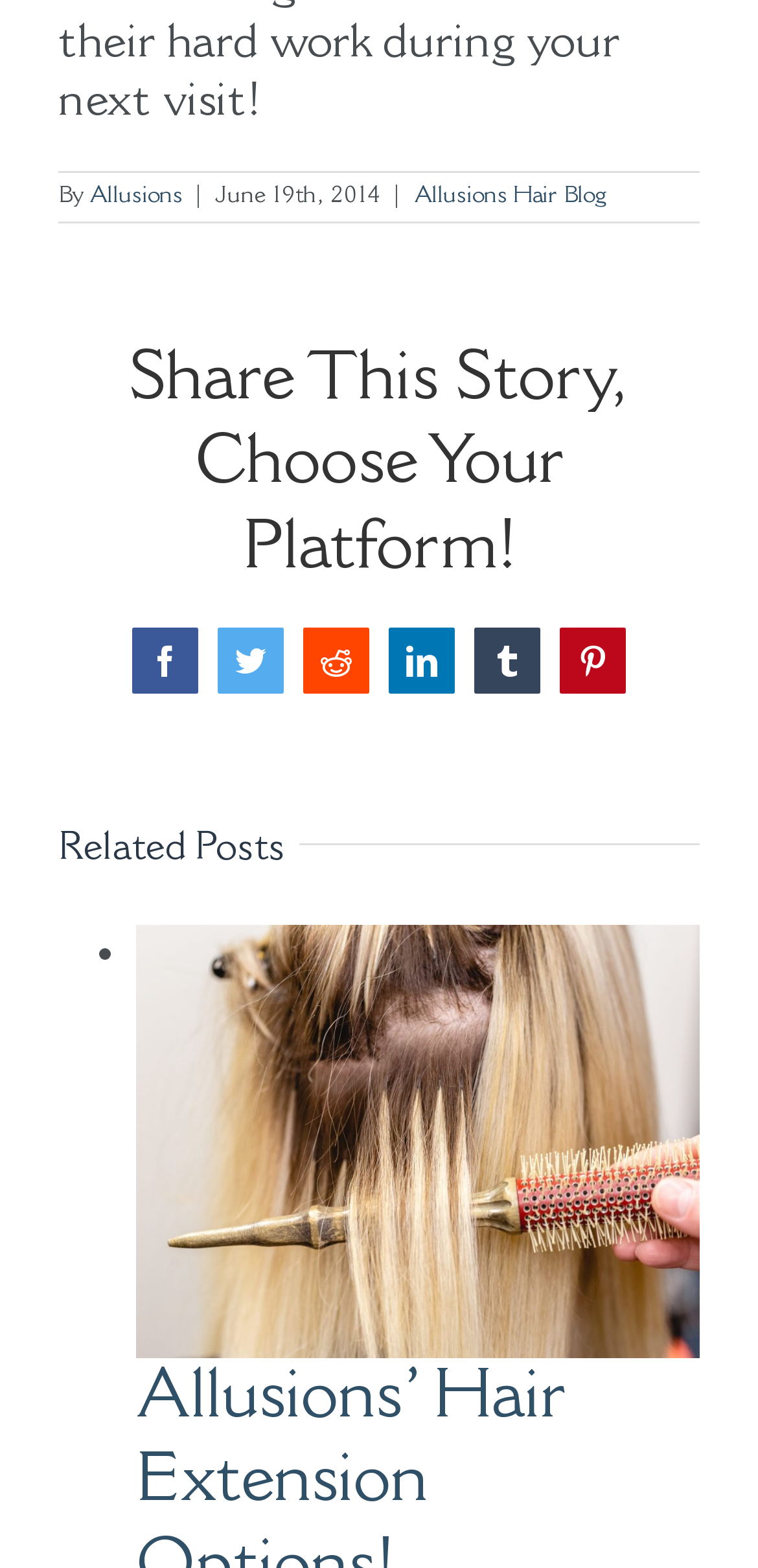What is the date mentioned at the top?
Please answer the question with a single word or phrase, referencing the image.

June 19th, 2014